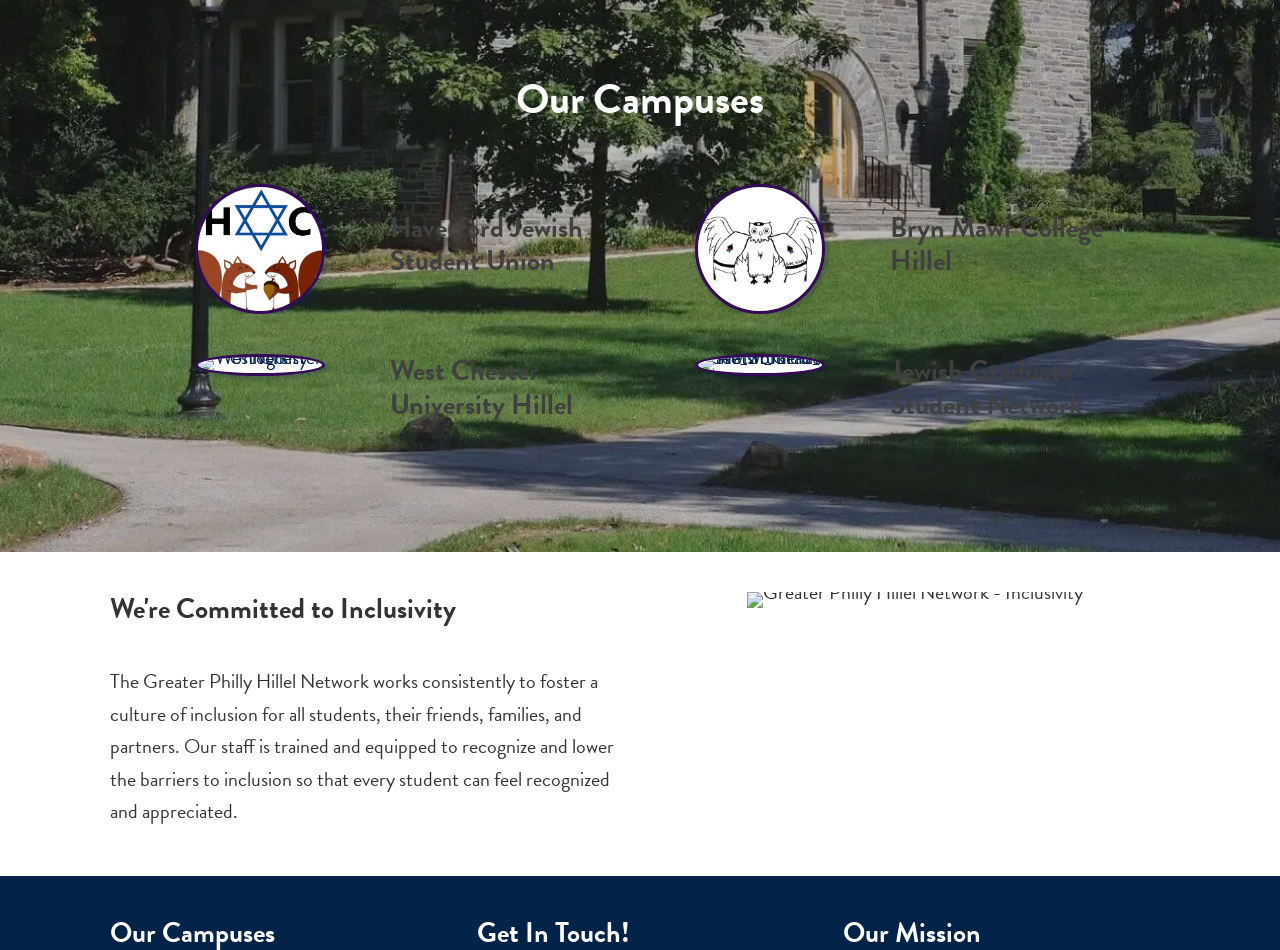Using the description: "Haverford Jewish Student Union", identify the bounding box of the corresponding UI element in the screenshot.

[0.305, 0.218, 0.455, 0.296]